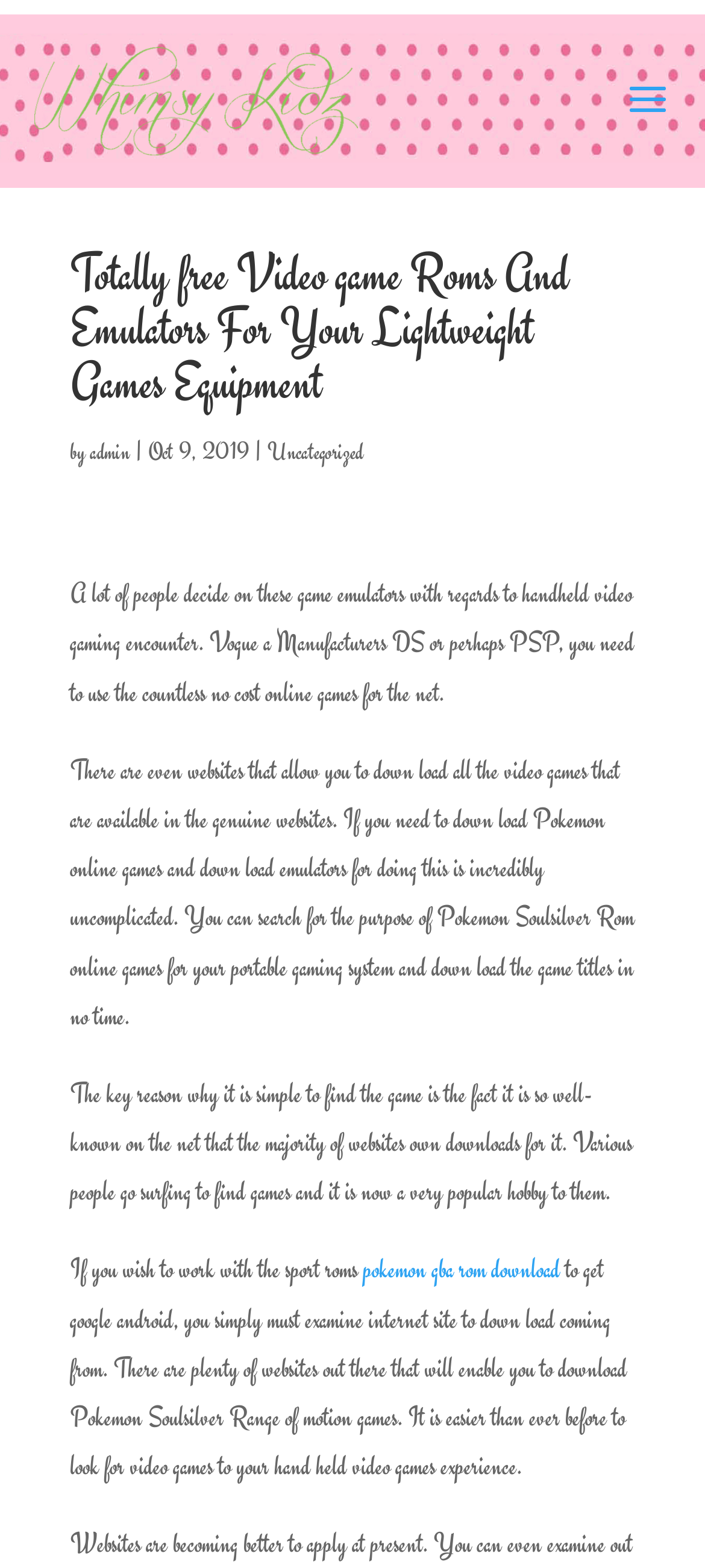Identify the bounding box coordinates for the UI element that matches this description: "pokemon gba rom download".

[0.515, 0.799, 0.795, 0.821]